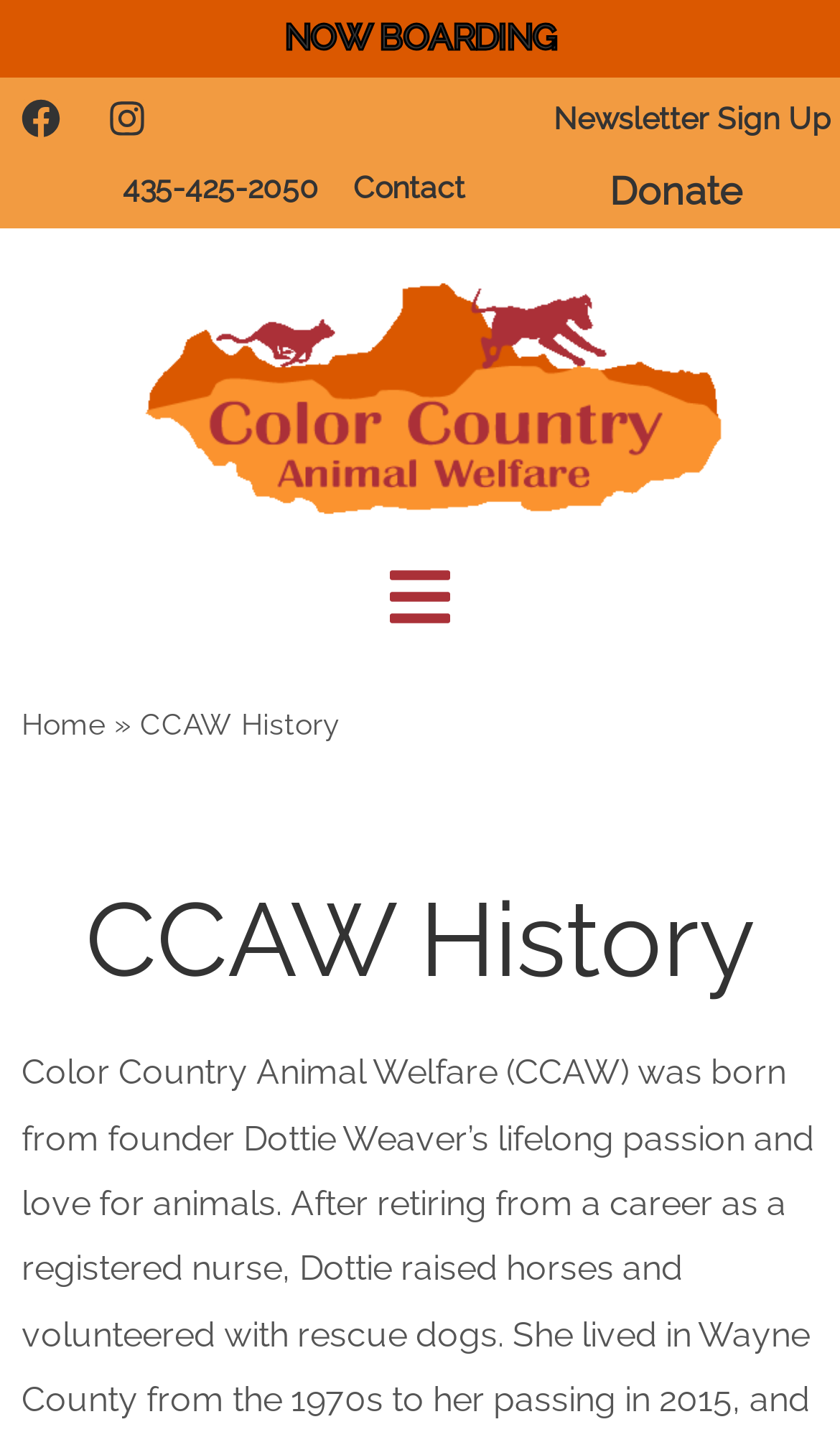Find the bounding box coordinates of the element to click in order to complete this instruction: "View Instagram profile". The bounding box coordinates must be four float numbers between 0 and 1, denoted as [left, top, right, bottom].

[0.128, 0.069, 0.174, 0.096]